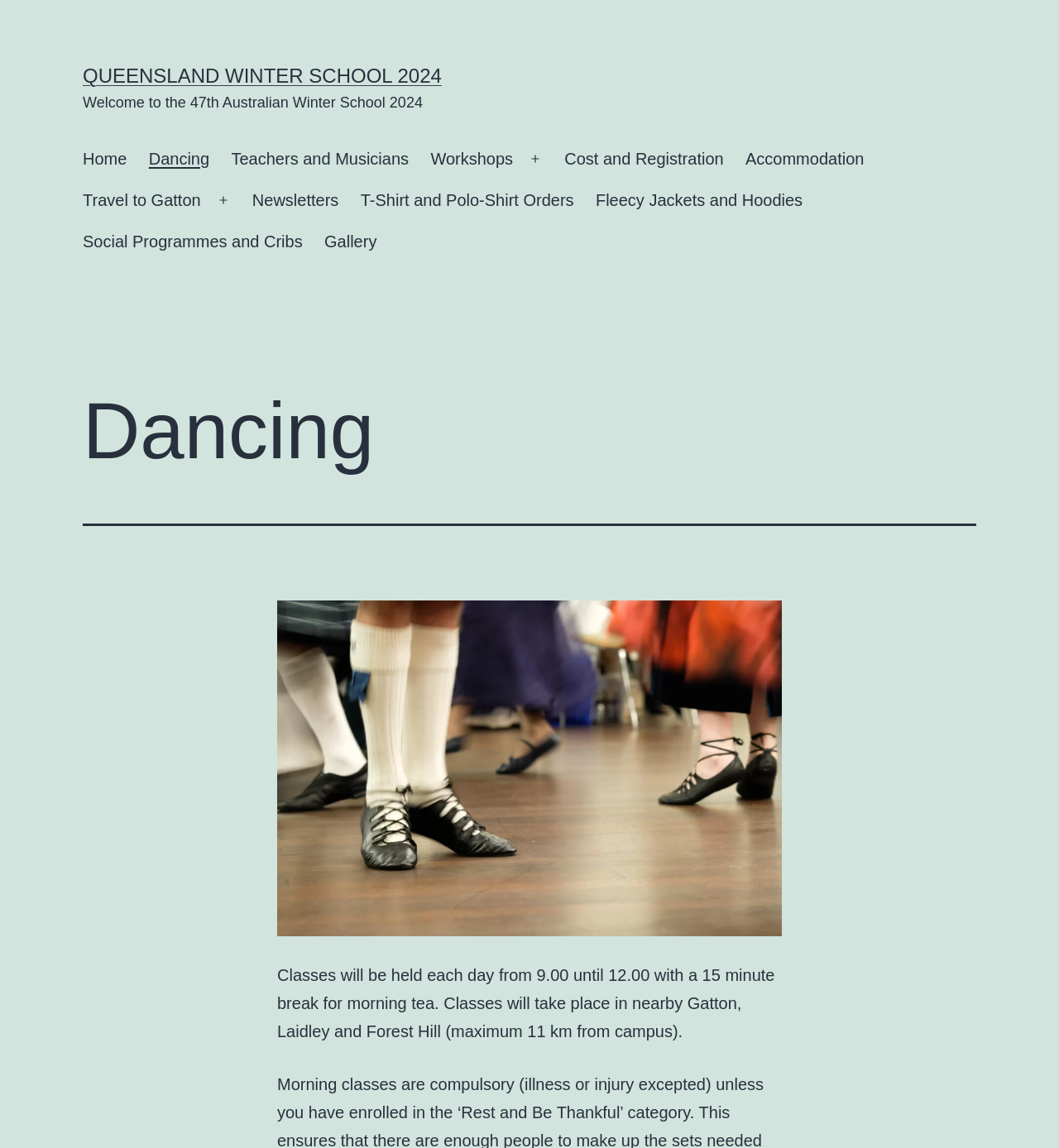Please indicate the bounding box coordinates of the element's region to be clicked to achieve the instruction: "Click on the 'QUEENSLAND WINTER SCHOOL 2024' link". Provide the coordinates as four float numbers between 0 and 1, i.e., [left, top, right, bottom].

[0.078, 0.056, 0.417, 0.076]